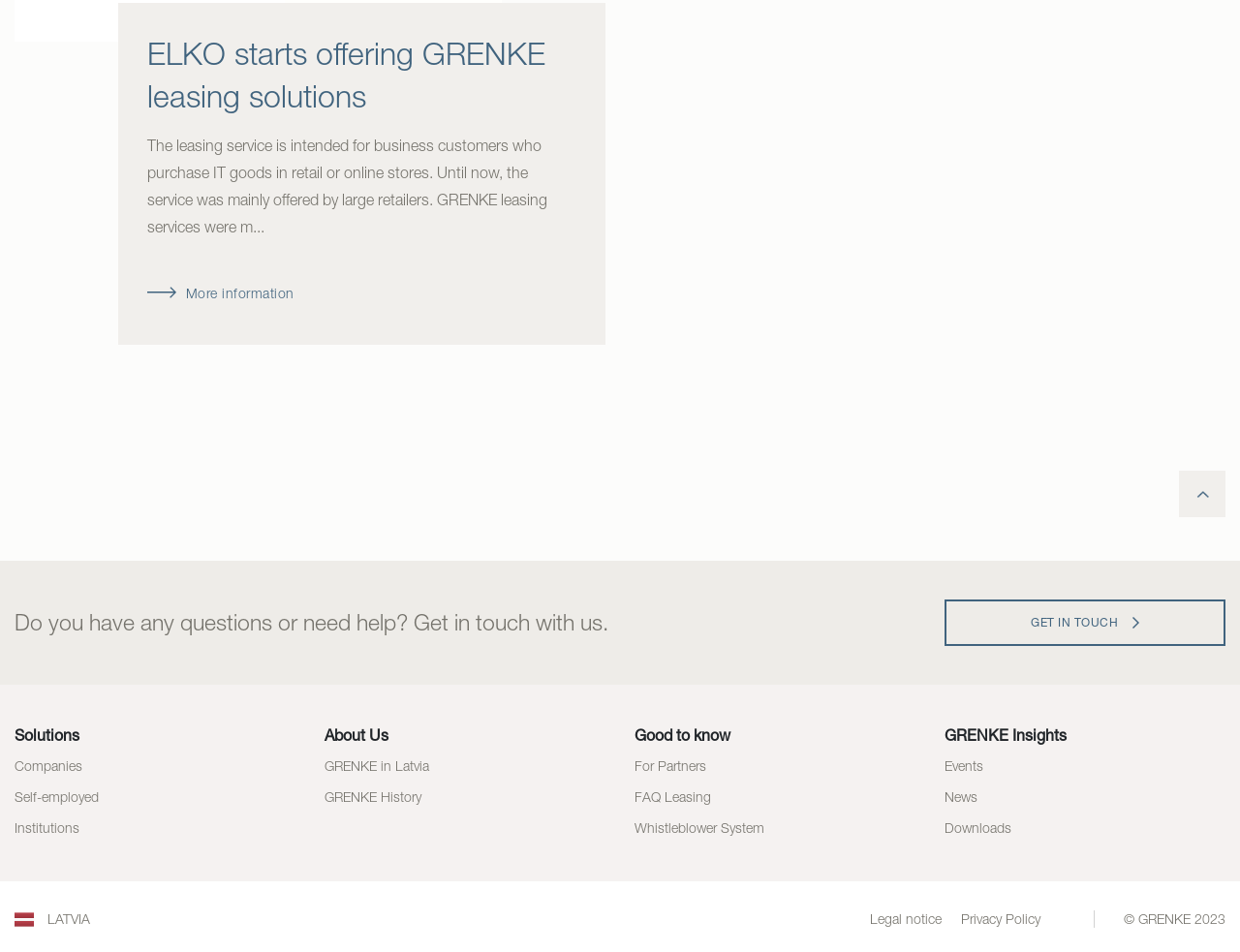Please respond to the question with a concise word or phrase:
What language is the website currently set to?

Latvian